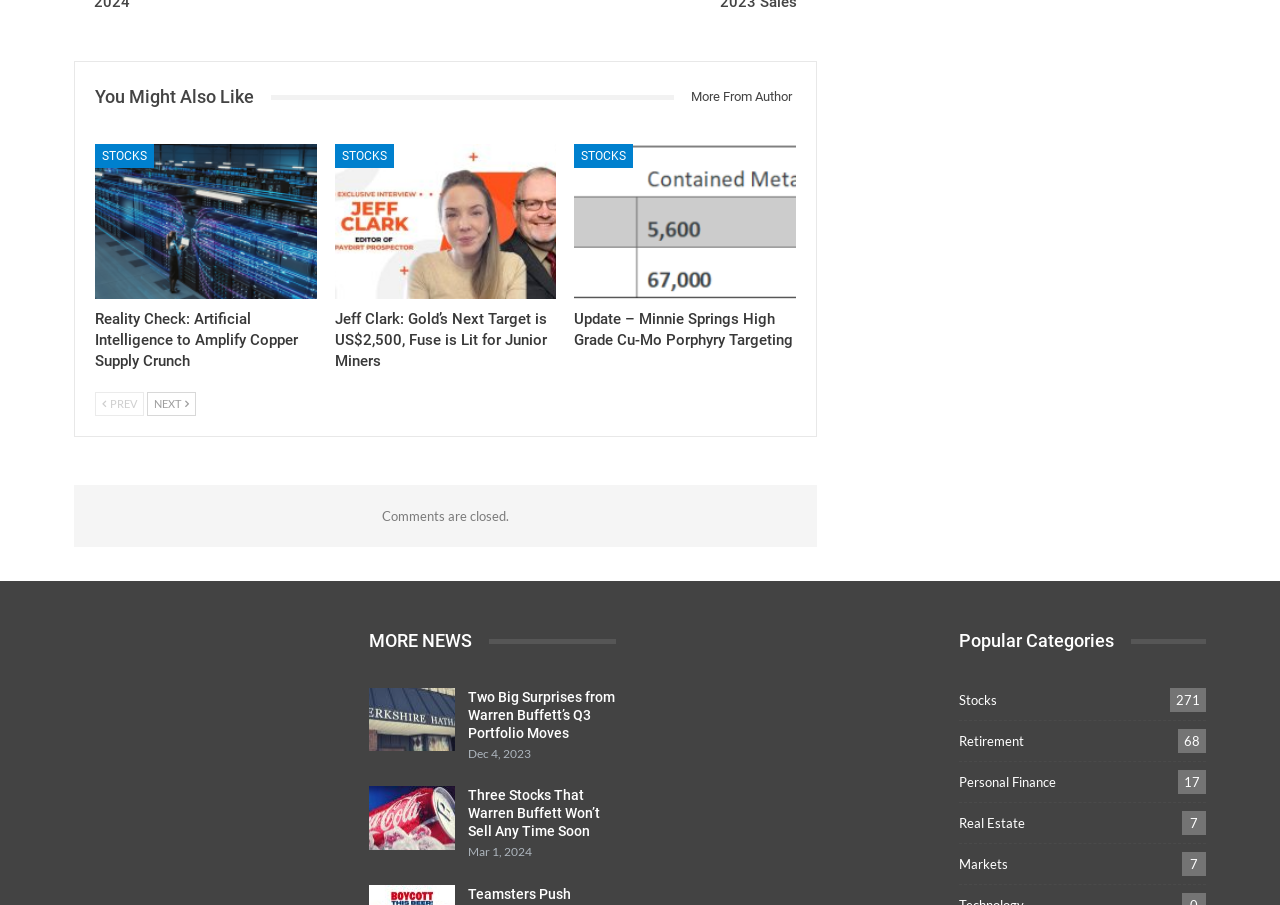Return the bounding box coordinates of the UI element that corresponds to this description: "More from author". The coordinates must be given as four float numbers in the range of 0 and 1, [left, top, right, bottom].

[0.526, 0.091, 0.622, 0.124]